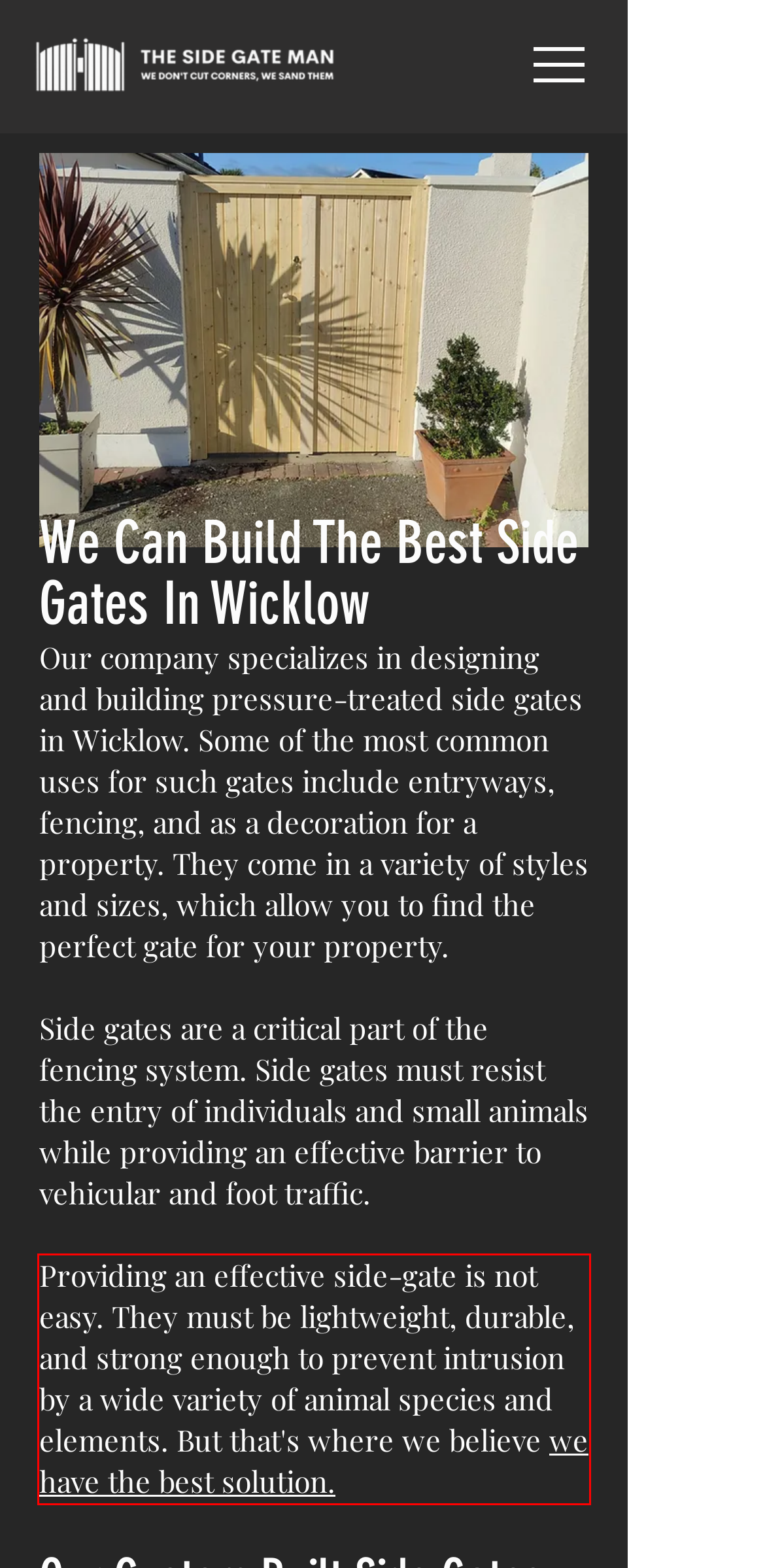Examine the webpage screenshot and use OCR to obtain the text inside the red bounding box.

Providing an effective side-gate is not easy. They must be lightweight, durable, and strong enough to prevent intrusion by a wide variety of animal species and elements. But that's where we believe we have the best solution.